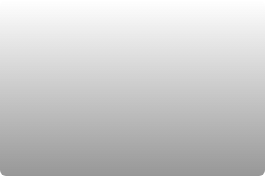Write a descriptive caption for the image, covering all notable aspects.

The image displays a sleek and modern gaming mouse pad, showcasing a design tailored for gamers seeking both style and functionality. It likely features high-quality materials that enhance precision and control during gameplay. This visual representation is part of an article titled "Stax 3030 Classic System Review," which delves into gaming equipment assessments. The article aims to provide insights and reviews on gaming peripherals, emphasizing the importance of customized gear for an optimal gaming experience. The publication date is noted as April 20, 2024, suggesting the content is current and relevant for readers interested in gaming technology.